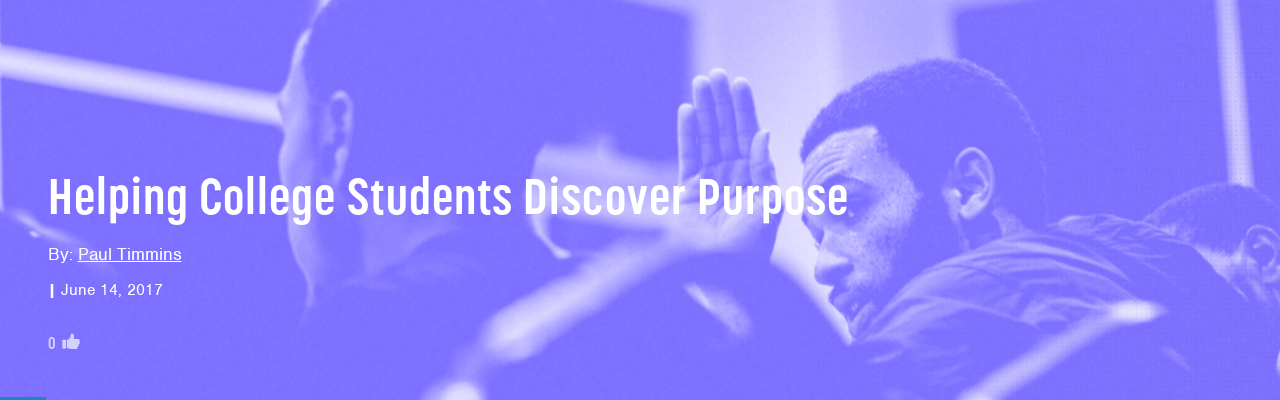Answer the question with a single word or phrase: 
What is the main focus of the article?

Aiding college students in finding their career paths and personal goals